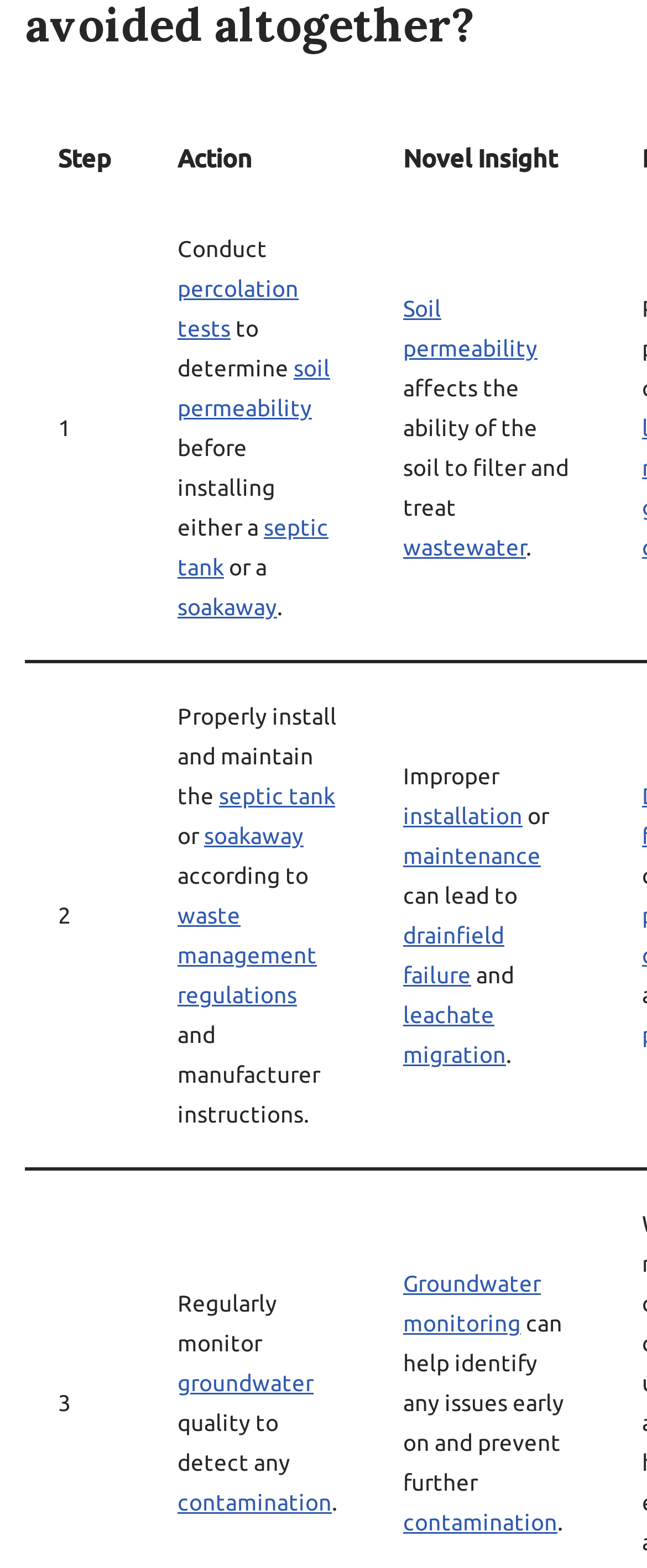Please identify the bounding box coordinates of the element I should click to complete this instruction: 'Click on 'percolation tests''. The coordinates should be given as four float numbers between 0 and 1, like this: [left, top, right, bottom].

[0.274, 0.175, 0.462, 0.218]